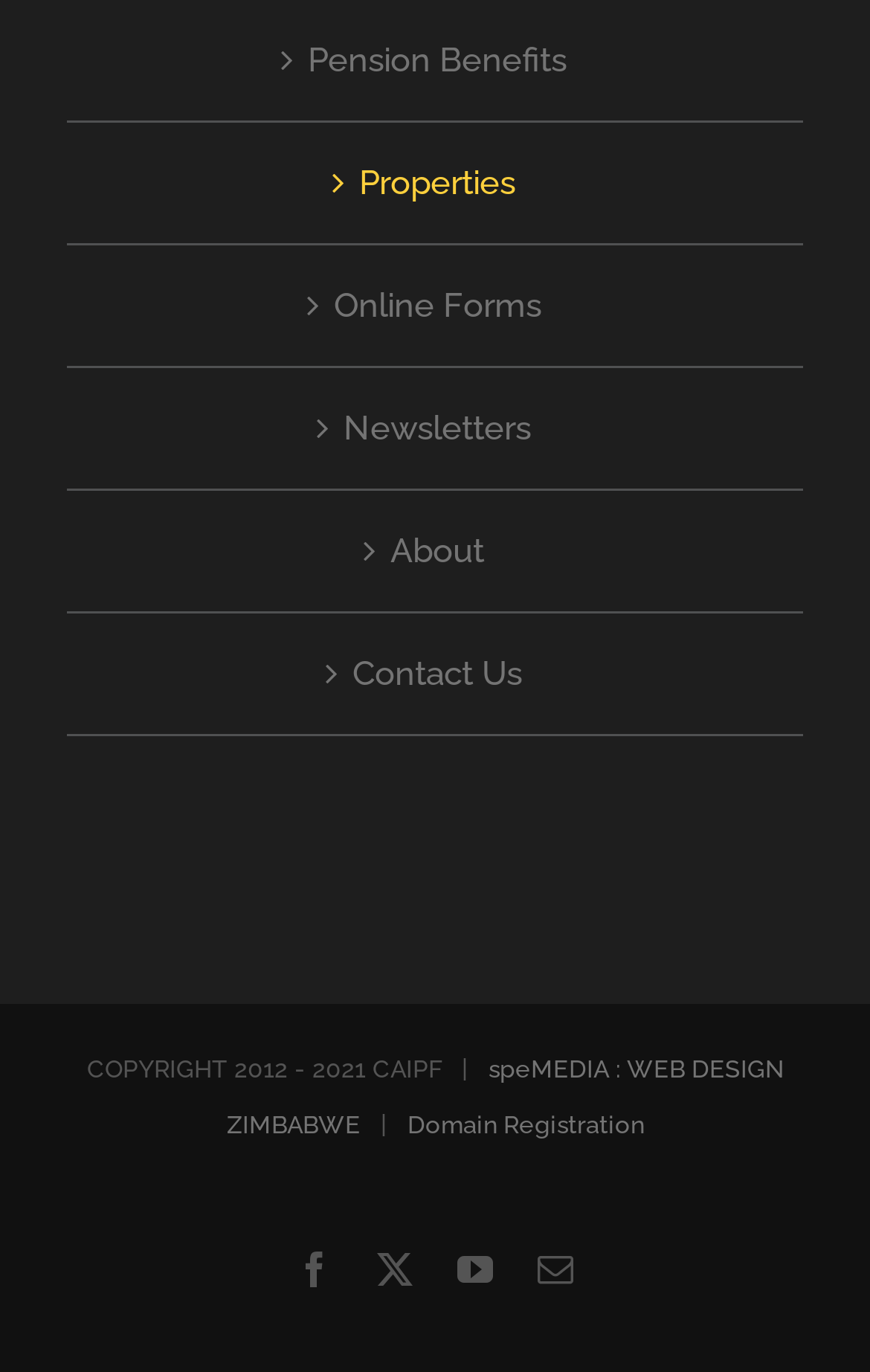Respond to the question with just a single word or phrase: 
What is the last link on the webpage?

Email